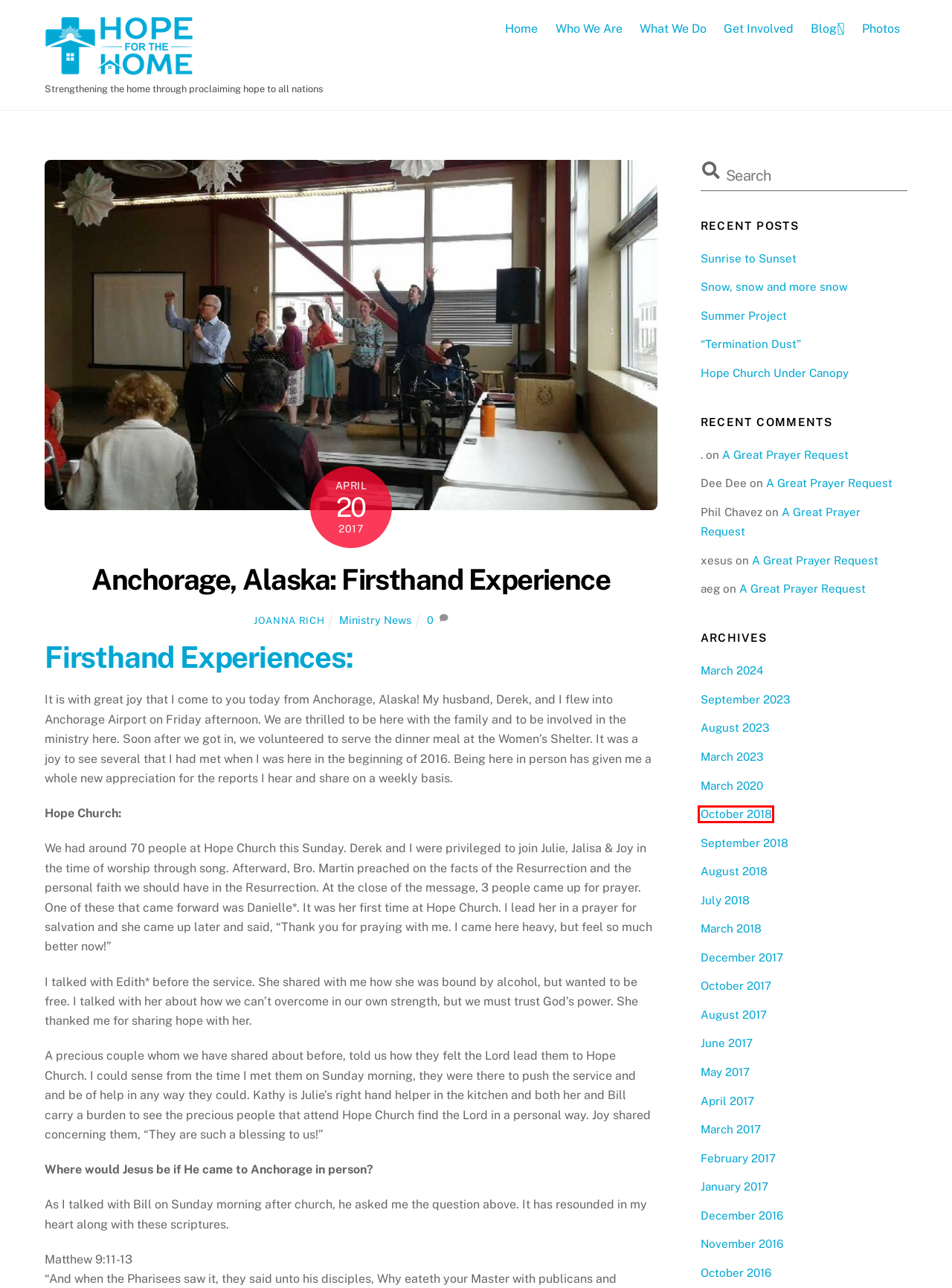You are given a screenshot of a webpage within which there is a red rectangle bounding box. Please choose the best webpage description that matches the new webpage after clicking the selected element in the bounding box. Here are the options:
A. Summer Project – Hope For The Home
B. Joanna Rich – Hope For The Home
C. Photos – Hope For The Home
D. Hope Church Under Canopy – Hope For The Home
E. August 2023 – Hope For The Home
F. October 2018 – Hope For The Home
G. “Termination Dust” – Hope For The Home
H. What We Do – Hope For The Home

F